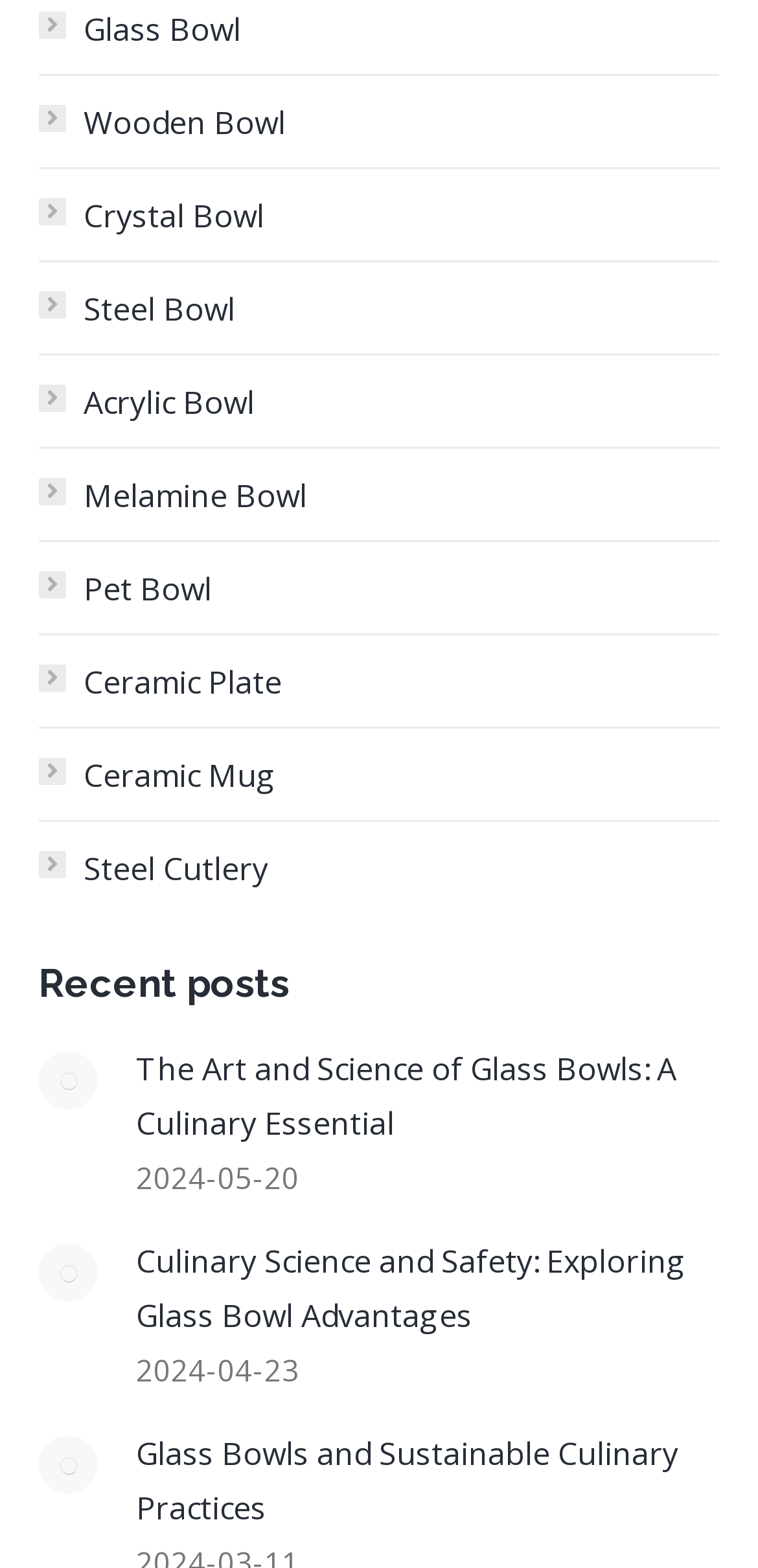Determine the bounding box coordinates of the target area to click to execute the following instruction: "view the divorce procedure in Turkey."

None